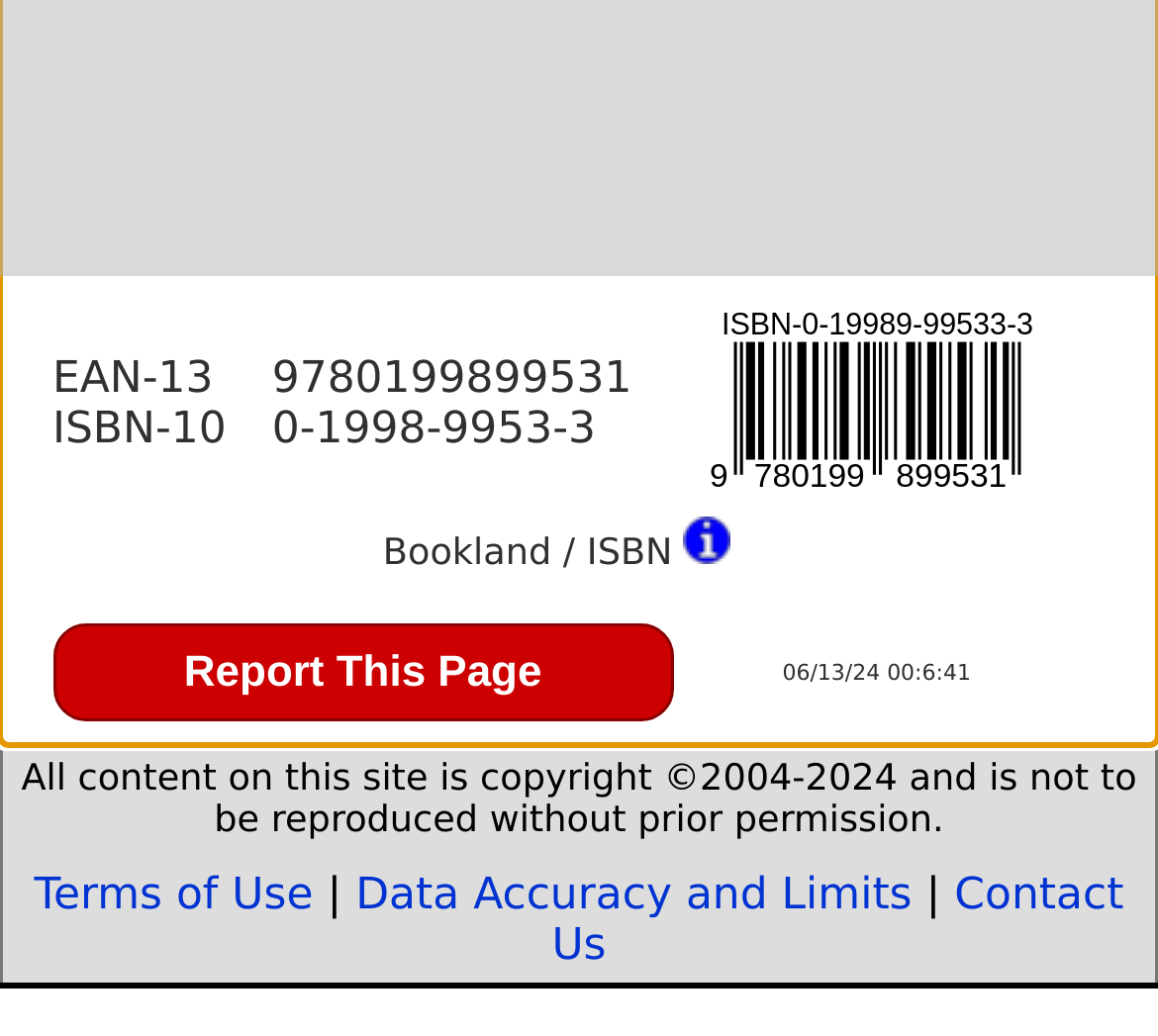Using the element description: "Date Prev", determine the bounding box coordinates. The coordinates should be in the format [left, top, right, bottom], with values between 0 and 1.

None